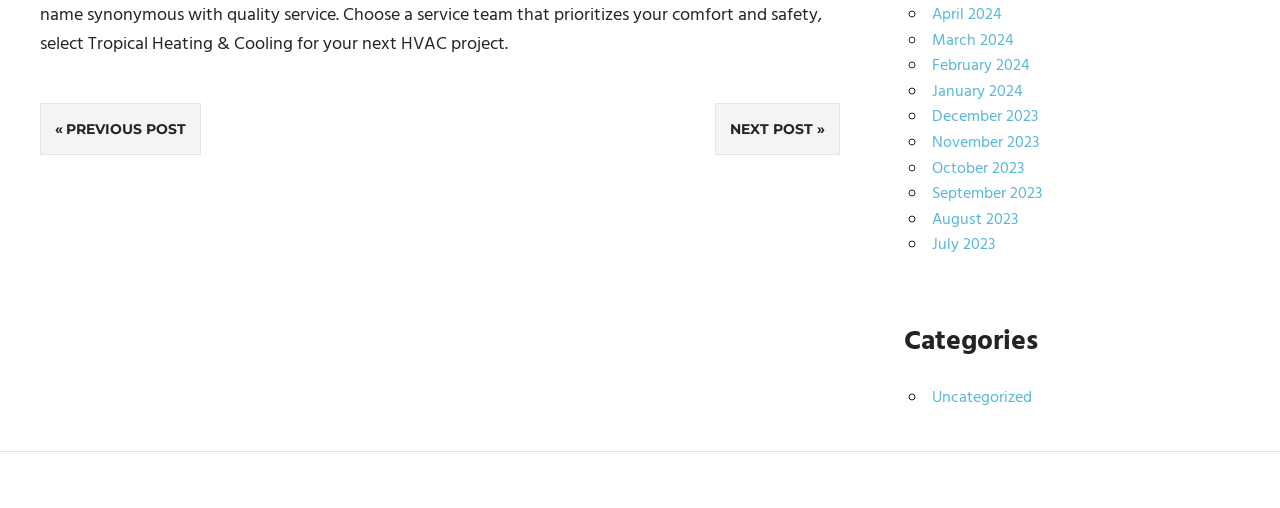Respond to the question below with a concise word or phrase:
How many navigation links are there?

2